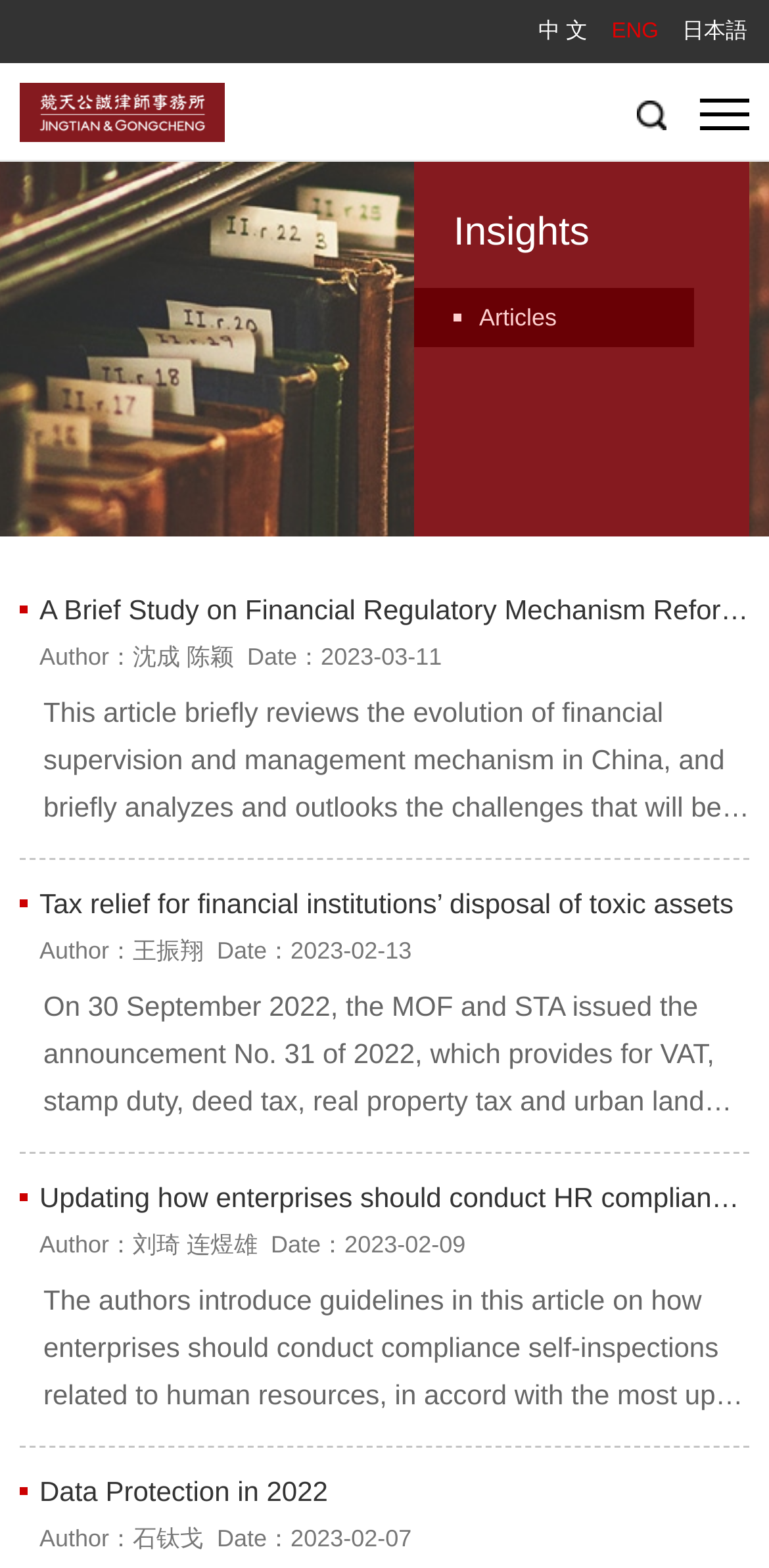Using the elements shown in the image, answer the question comprehensively: Who is the author of the article on data protection?

I can see an article titled 'Data Protection in 2022' on the webpage, and the author of the article is mentioned as 石钛戈.